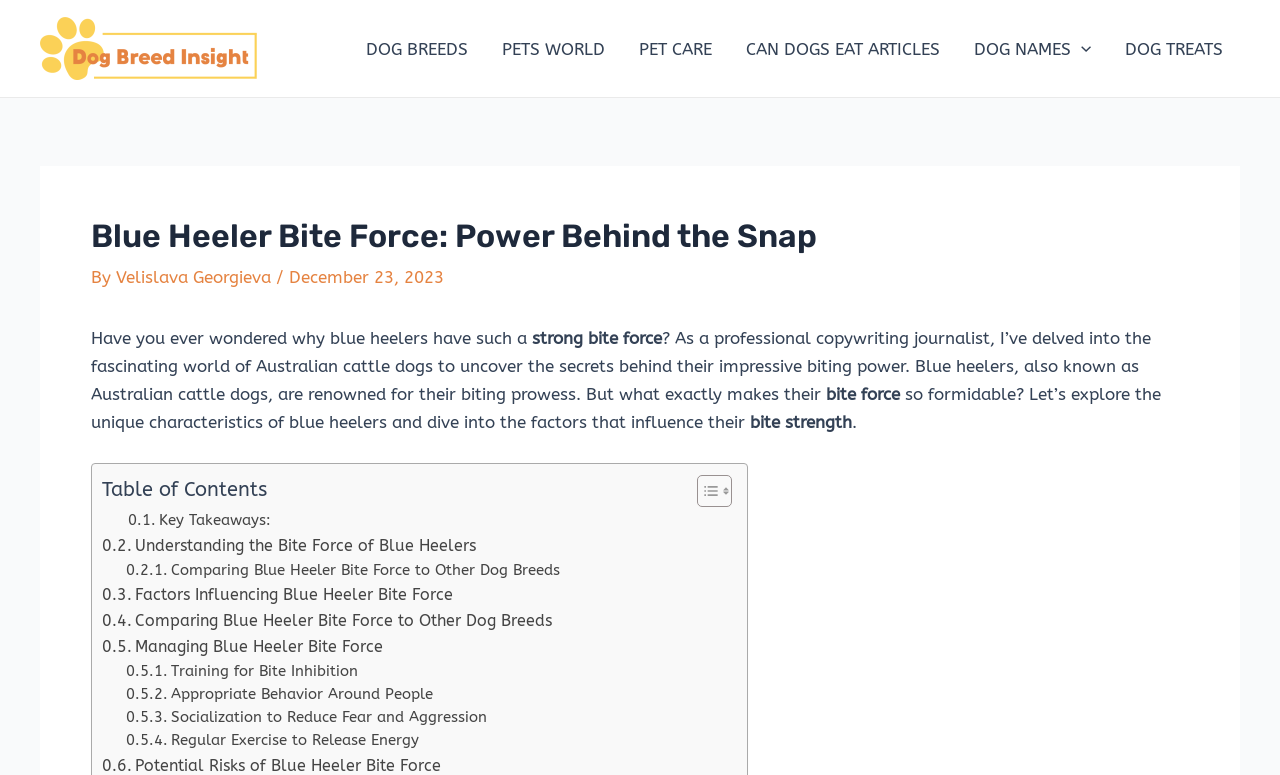Please give a concise answer to this question using a single word or phrase: 
What is the purpose of the 'Menu Toggle' button?

To expand or collapse the menu